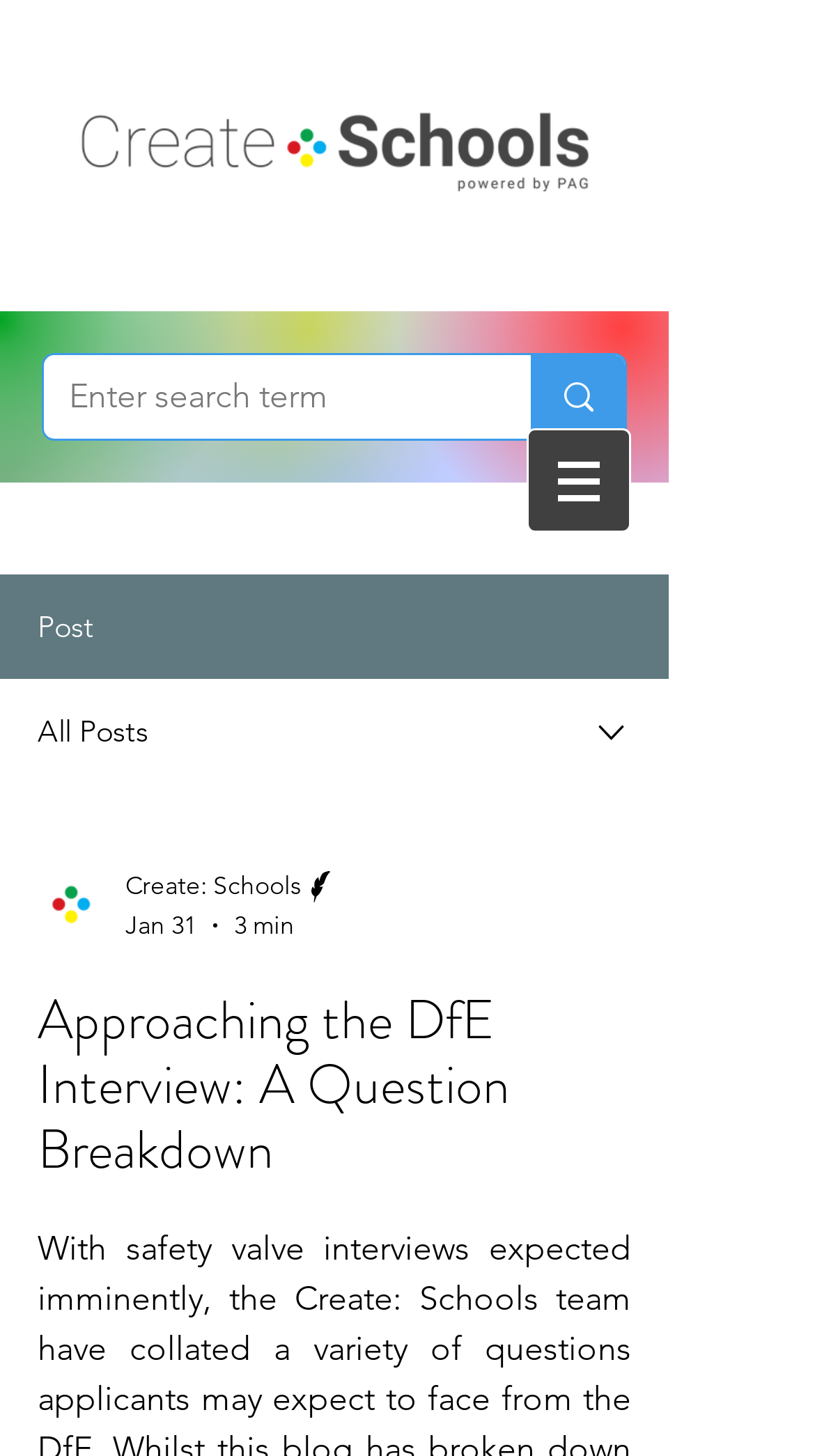Given the element description "parent_node: 16" in the screenshot, predict the bounding box coordinates of that UI element.

None